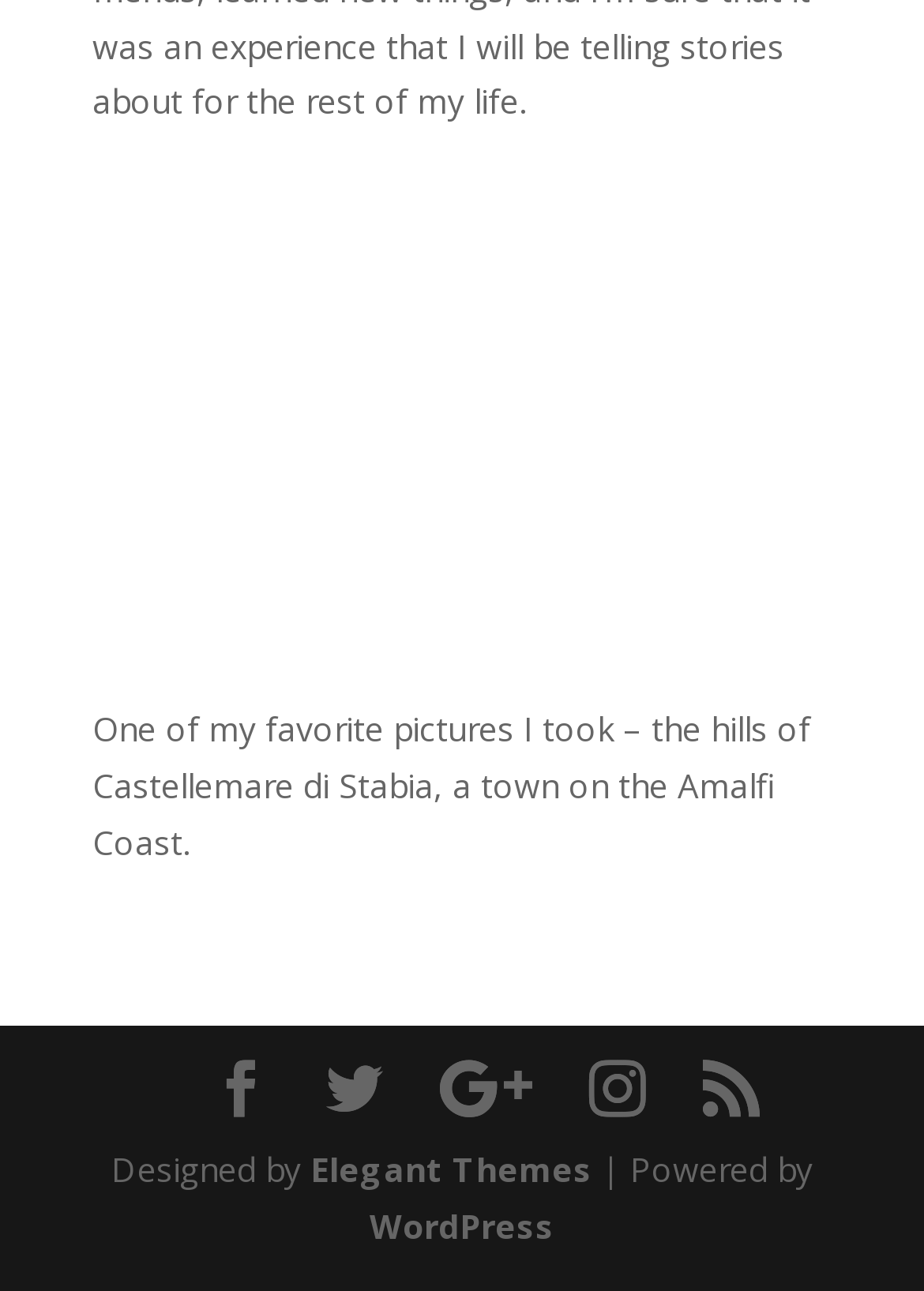What is the location mentioned in the figure caption?
Answer the question in as much detail as possible.

I examined the figcaption element and its child elements, finding a StaticText element with the text 'One of my favorite pictures I took – the hills of Castellemare di Stabia, a town on the Amalfi Coast.' This suggests that the location mentioned in the figure caption is the Amalfi Coast.